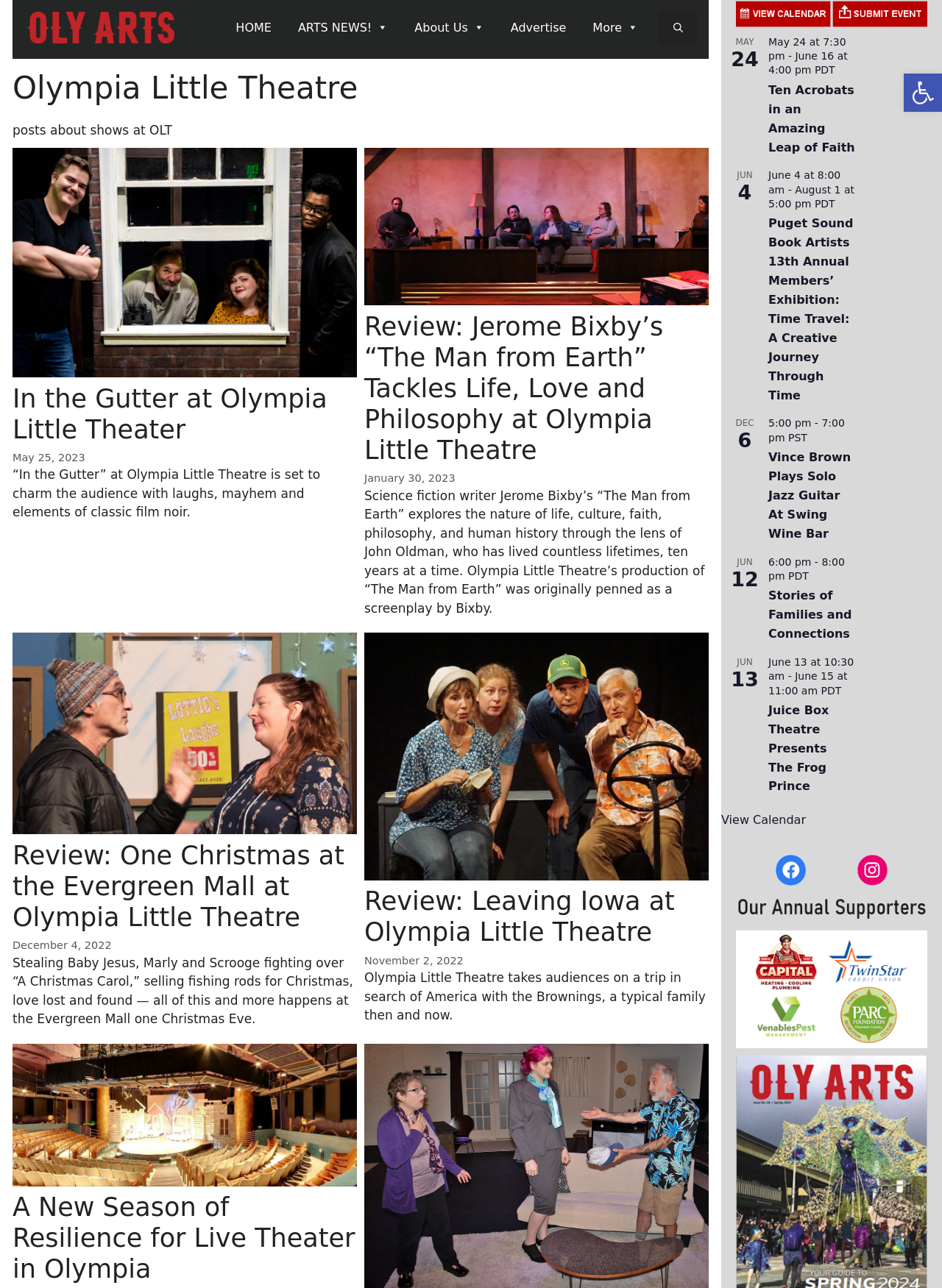Mark the bounding box of the element that matches the following description: "aria-label="Open search"".

[0.699, 0.011, 0.741, 0.031]